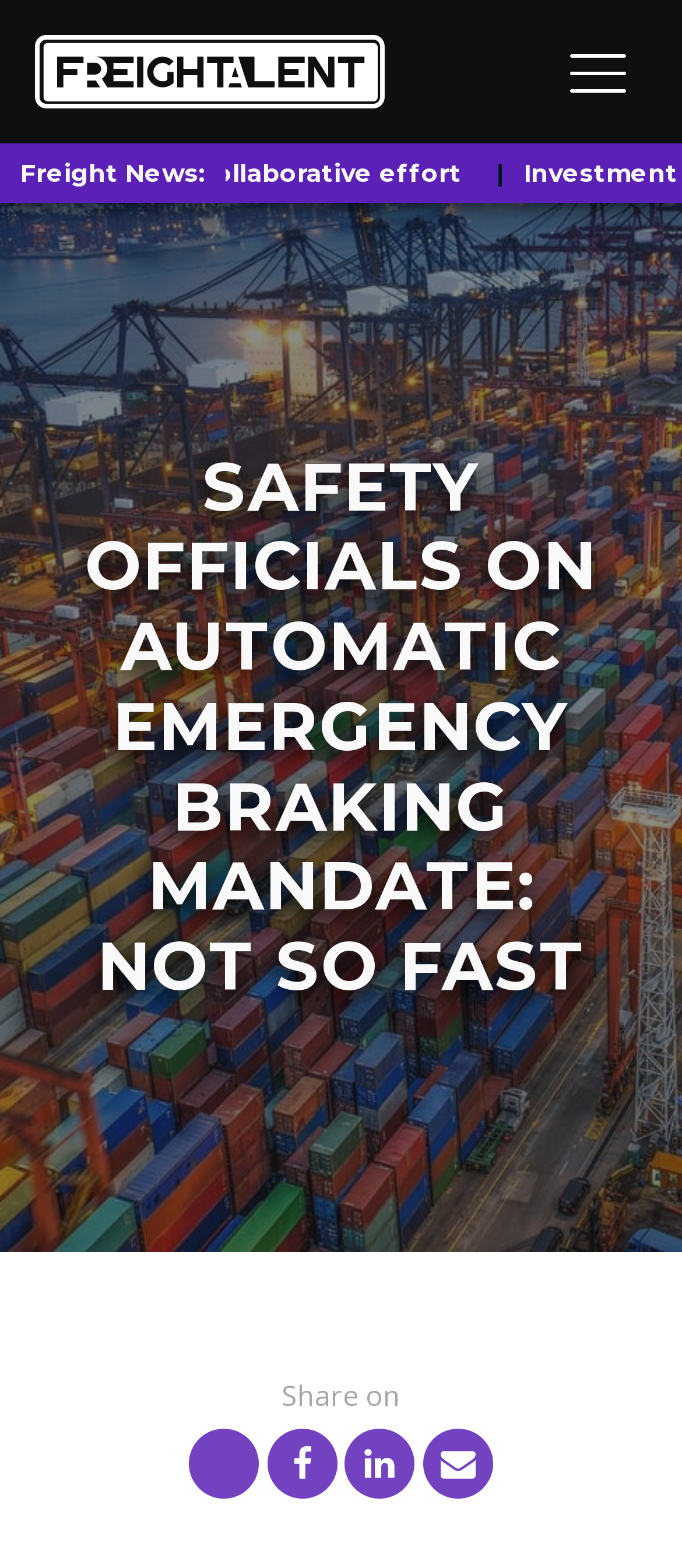Answer the following inquiry with a single word or phrase:
How many social media sharing options are available?

4